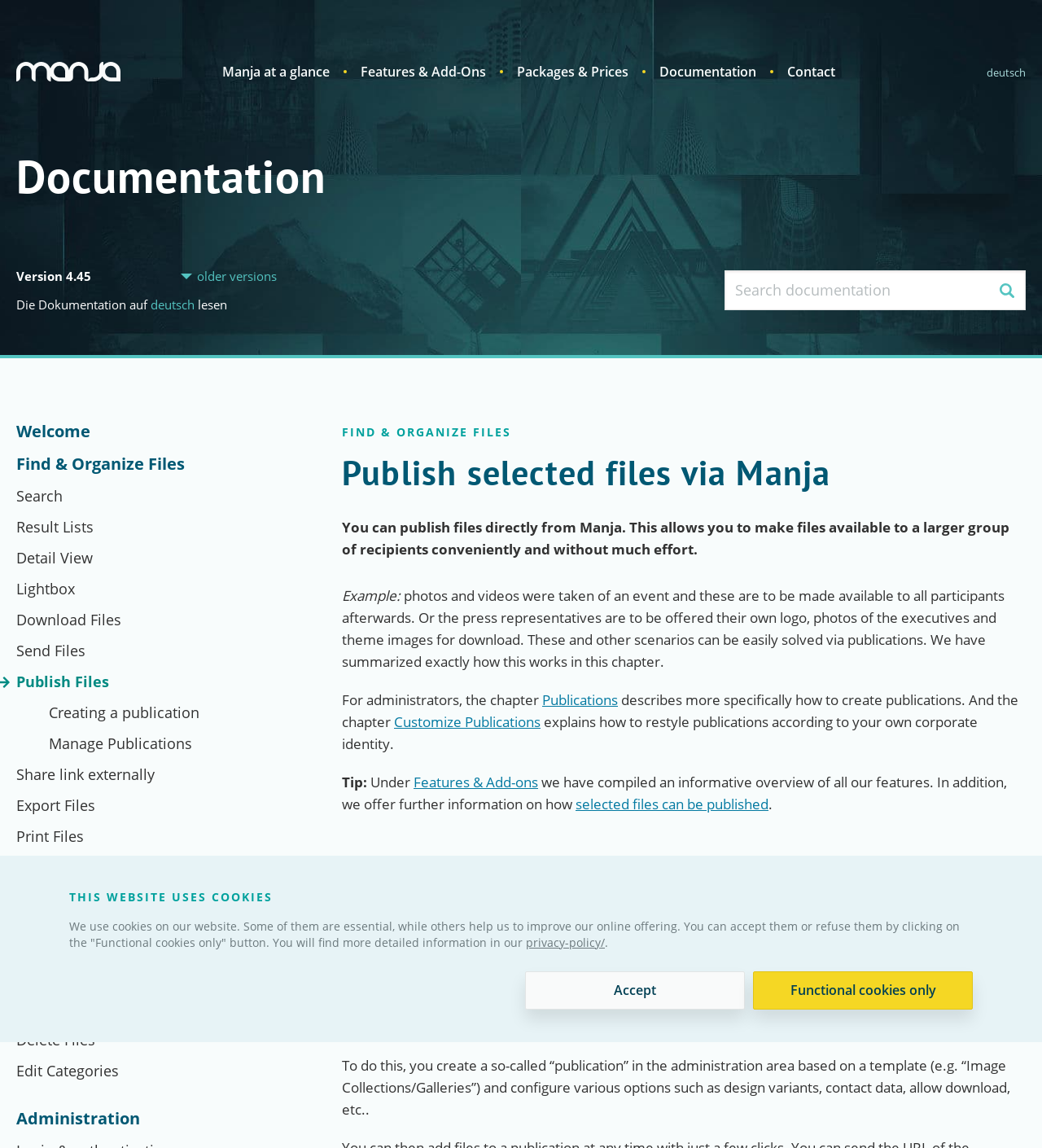Use one word or a short phrase to answer the question provided: 
What is the function of the search bar?

Search documentation